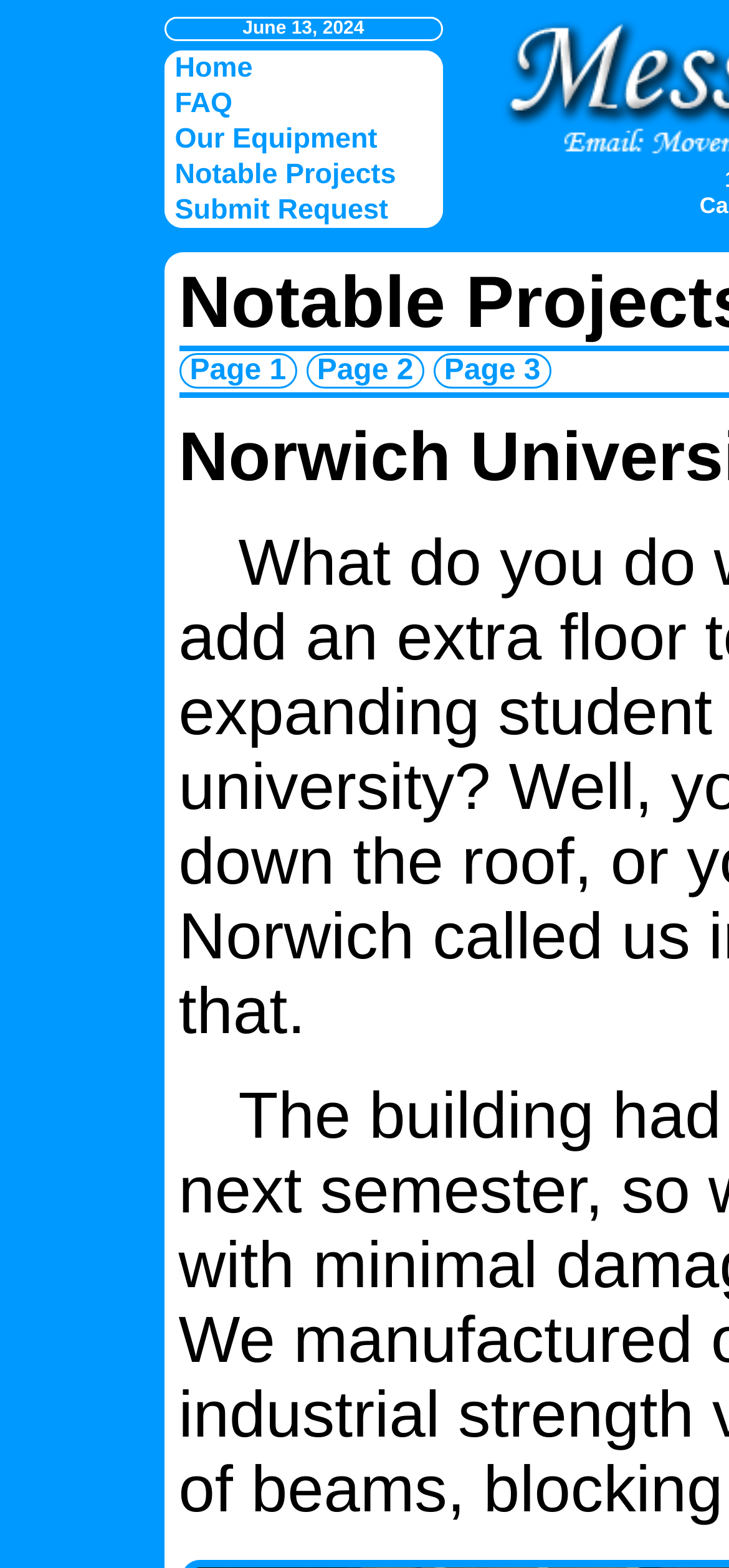Please identify the bounding box coordinates of the clickable area that will fulfill the following instruction: "submit a request". The coordinates should be in the format of four float numbers between 0 and 1, i.e., [left, top, right, bottom].

[0.224, 0.123, 0.608, 0.145]